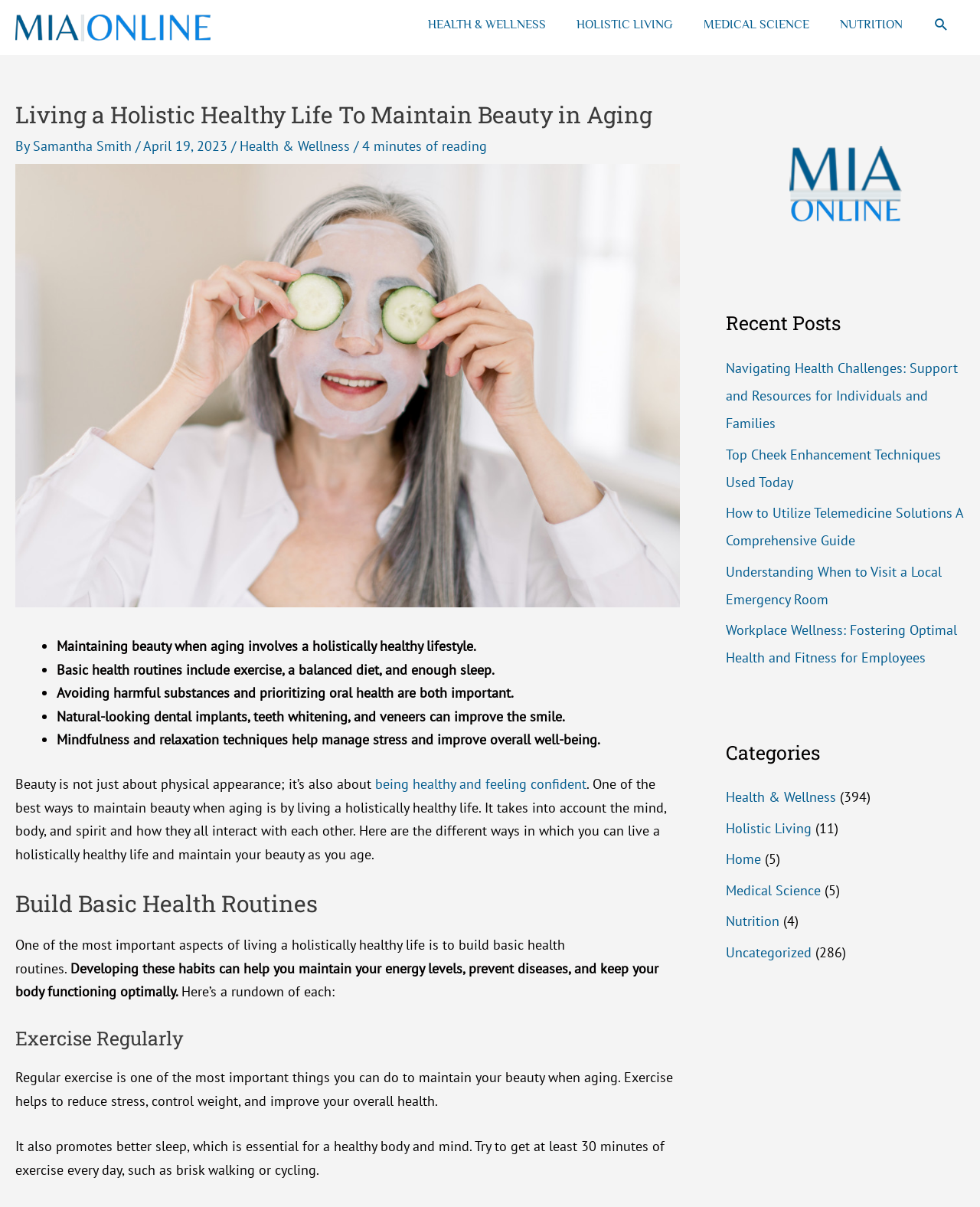Who is the author of the article?
Using the details shown in the screenshot, provide a comprehensive answer to the question.

The author of the article is indicated by the text 'By Samantha Smith' located below the heading 'Living a Holistic Healthy Life To Maintain Beauty in Aging'.